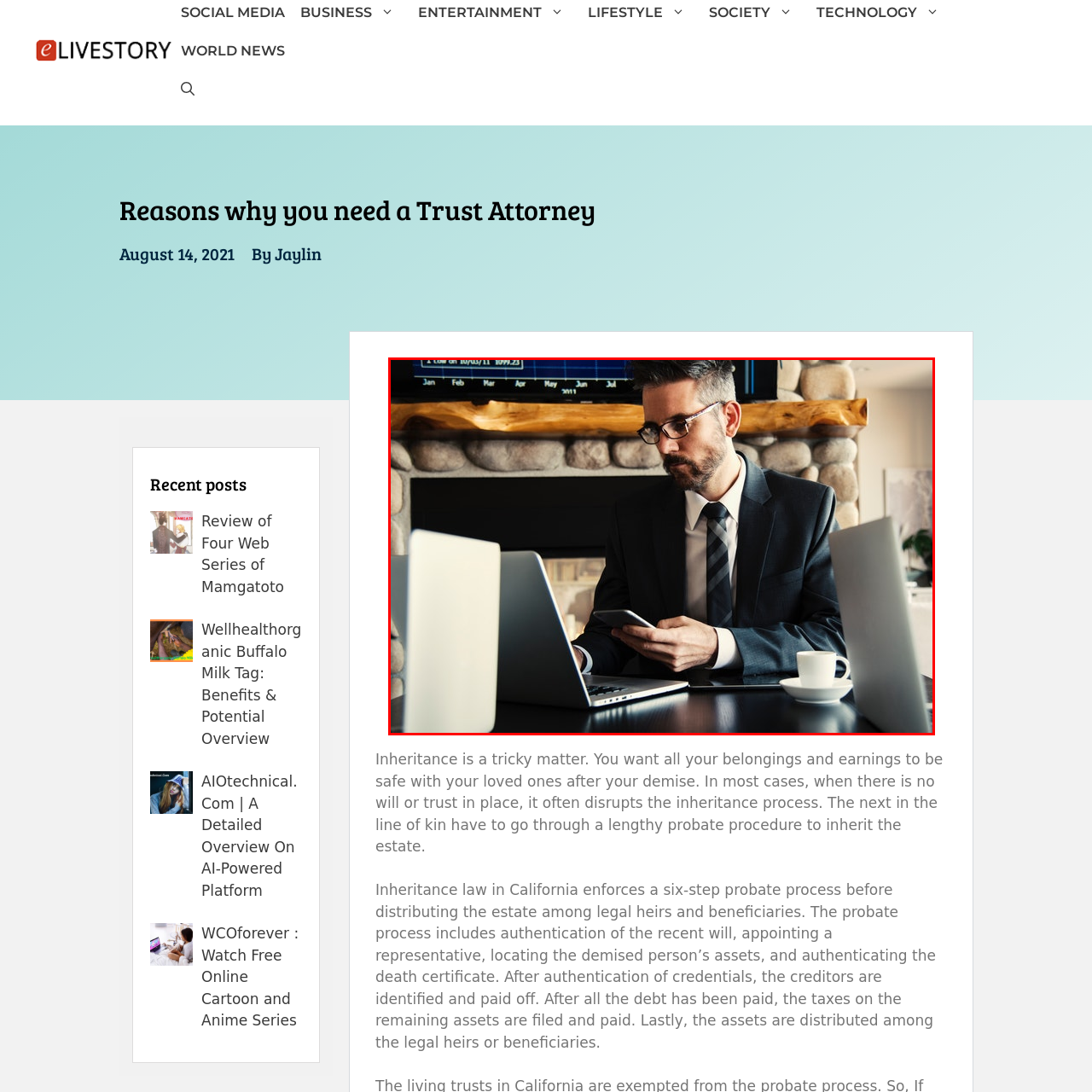Provide a comprehensive description of the image contained within the red rectangle.

In a modern and stylish workspace, a well-dressed man in a suit and glasses is intently focused on his smartphone while multitasking on a laptop. The setting features a cozy fireplace made of stone, lending a warm and inviting atmosphere to the environment. A cup of coffee sits on the table, complementing a neatly arranged workspace equipped with two laptops. Behind him, a large screen displays a detailed calendar or chart, hinting at a busy and perhaps analytical day ahead. This image captures the essence of professionalism and the blend of technology with a personal touch in today's work culture.